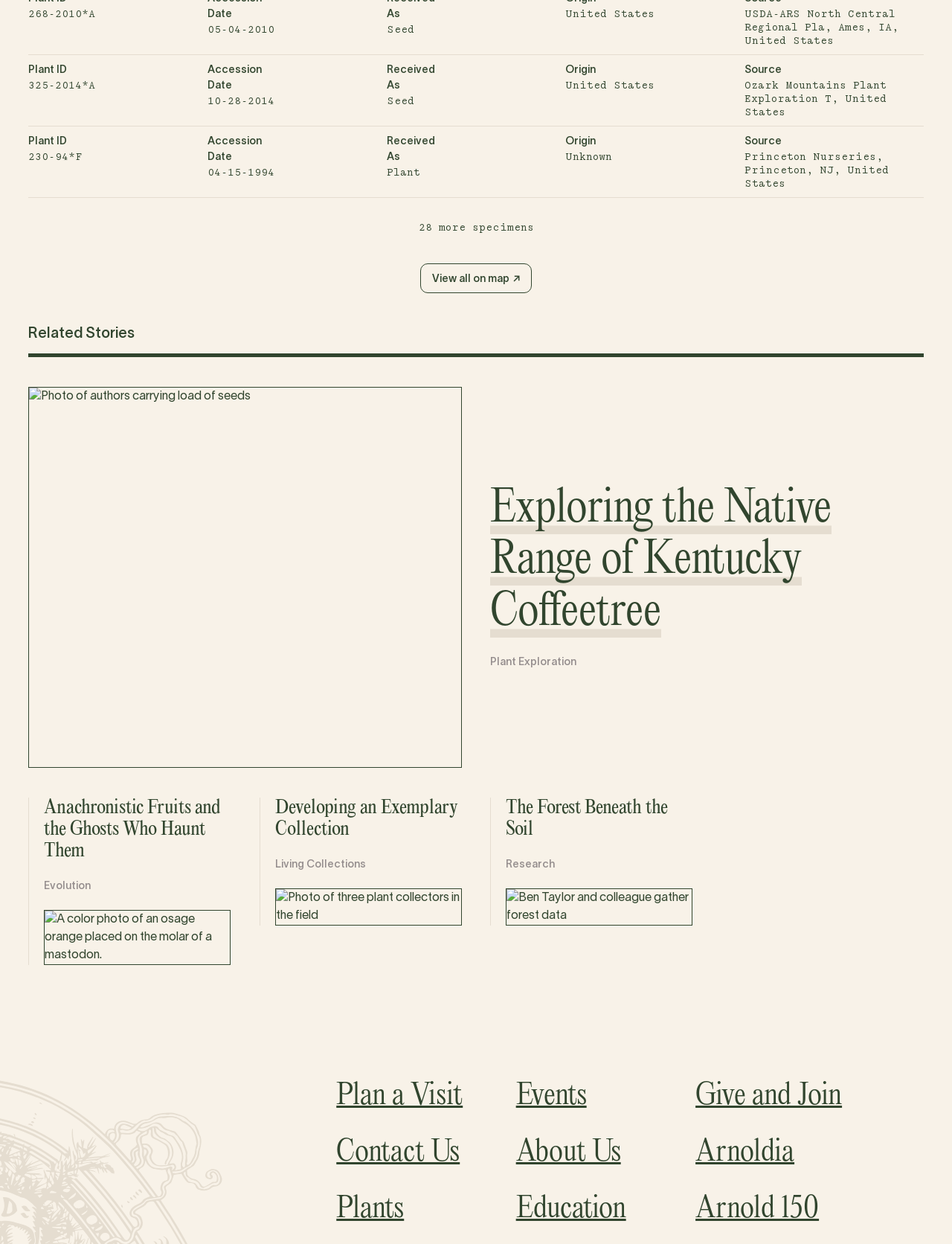How many more specimens are there?
Look at the image and respond to the question as thoroughly as possible.

The static text element with the text '28 more specimens' indicates that there are 28 more specimens beyond what is currently displayed.